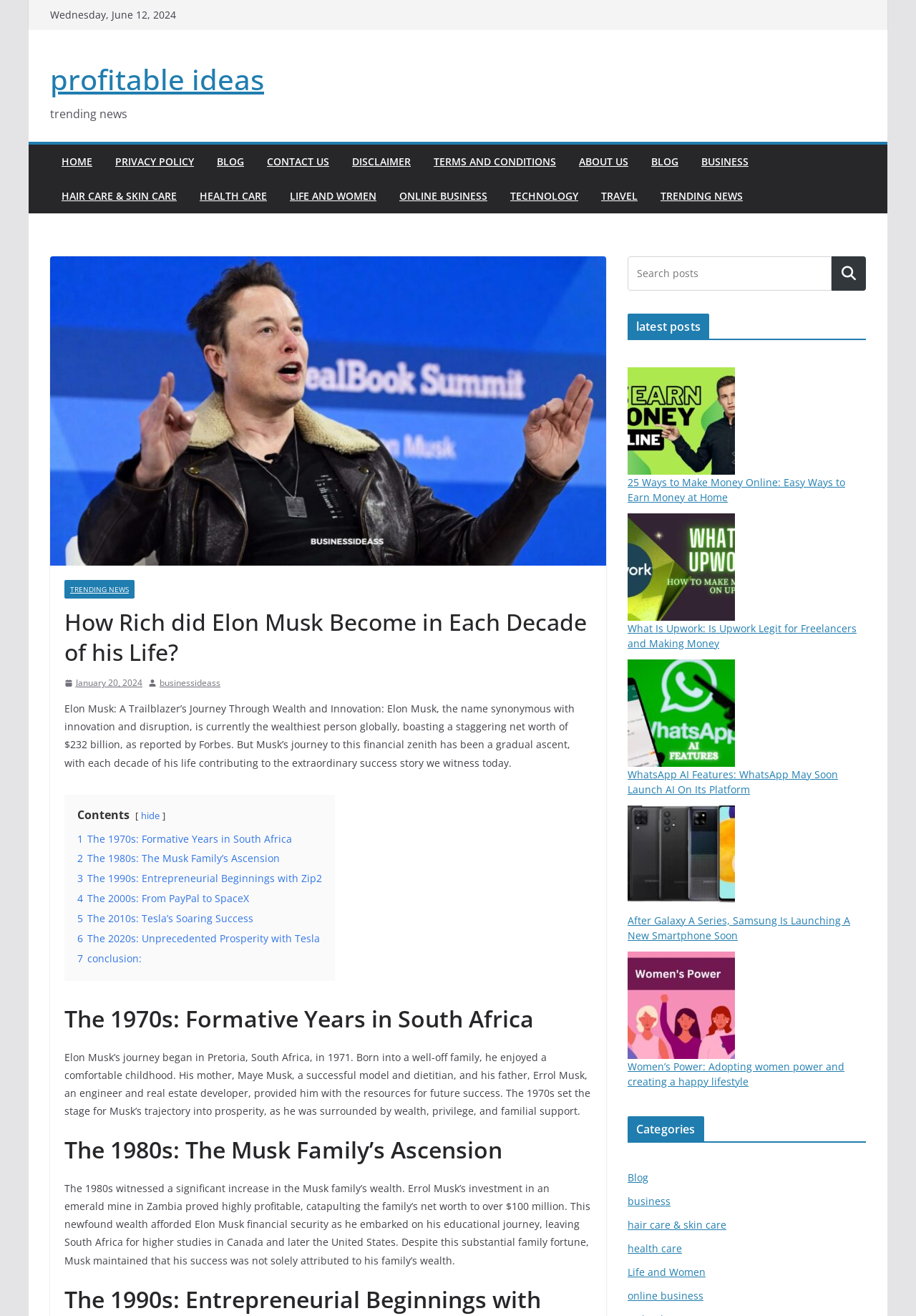What is the category of the article '25 Ways to Make Money Online'?
Observe the image and answer the question with a one-word or short phrase response.

Online Business